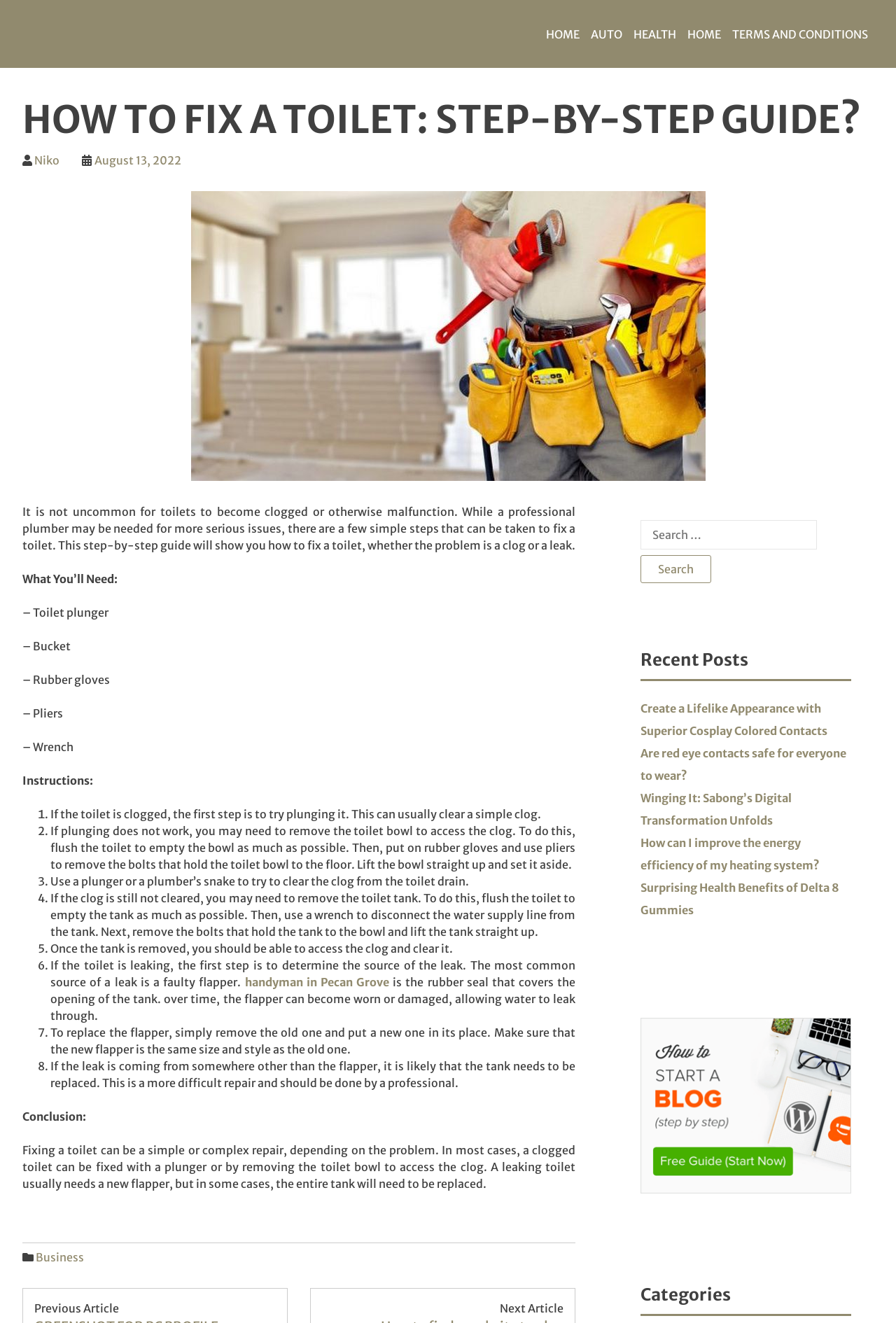Locate the bounding box of the UI element based on this description: "Terms and Conditions". Provide four float numbers between 0 and 1 as [left, top, right, bottom].

[0.811, 0.015, 0.975, 0.036]